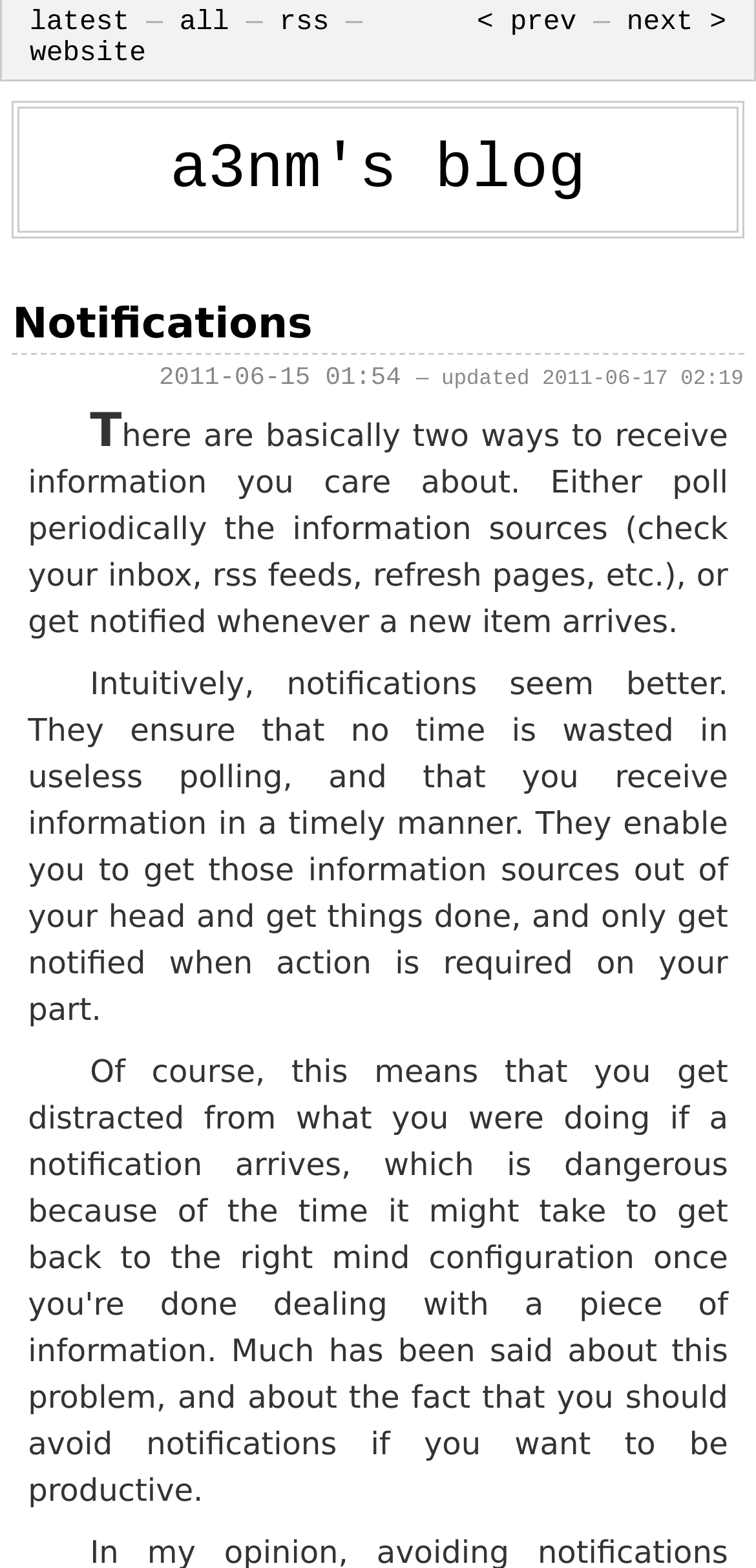Pinpoint the bounding box coordinates of the element to be clicked to execute the instruction: "view all notifications".

[0.237, 0.005, 0.303, 0.025]